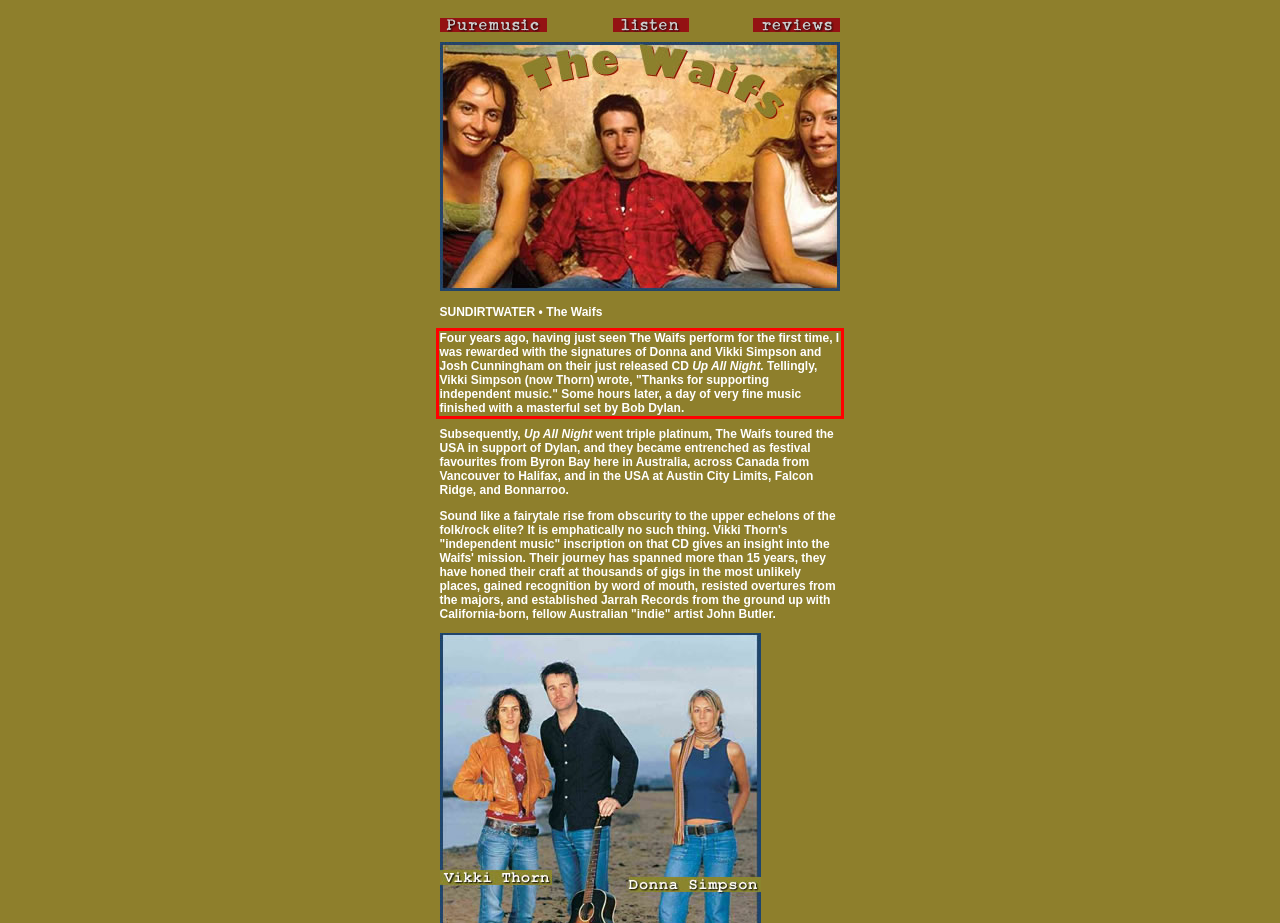With the given screenshot of a webpage, locate the red rectangle bounding box and extract the text content using OCR.

Four years ago, having just seen The Waifs perform for the first time, I was rewarded with the signatures of Donna and Vikki Simpson and Josh Cunningham on their just released CD Up All Night. Tellingly, Vikki Simpson (now Thorn) wrote, "Thanks for supporting independent music." Some hours later, a day of very fine music finished with a masterful set by Bob Dylan.